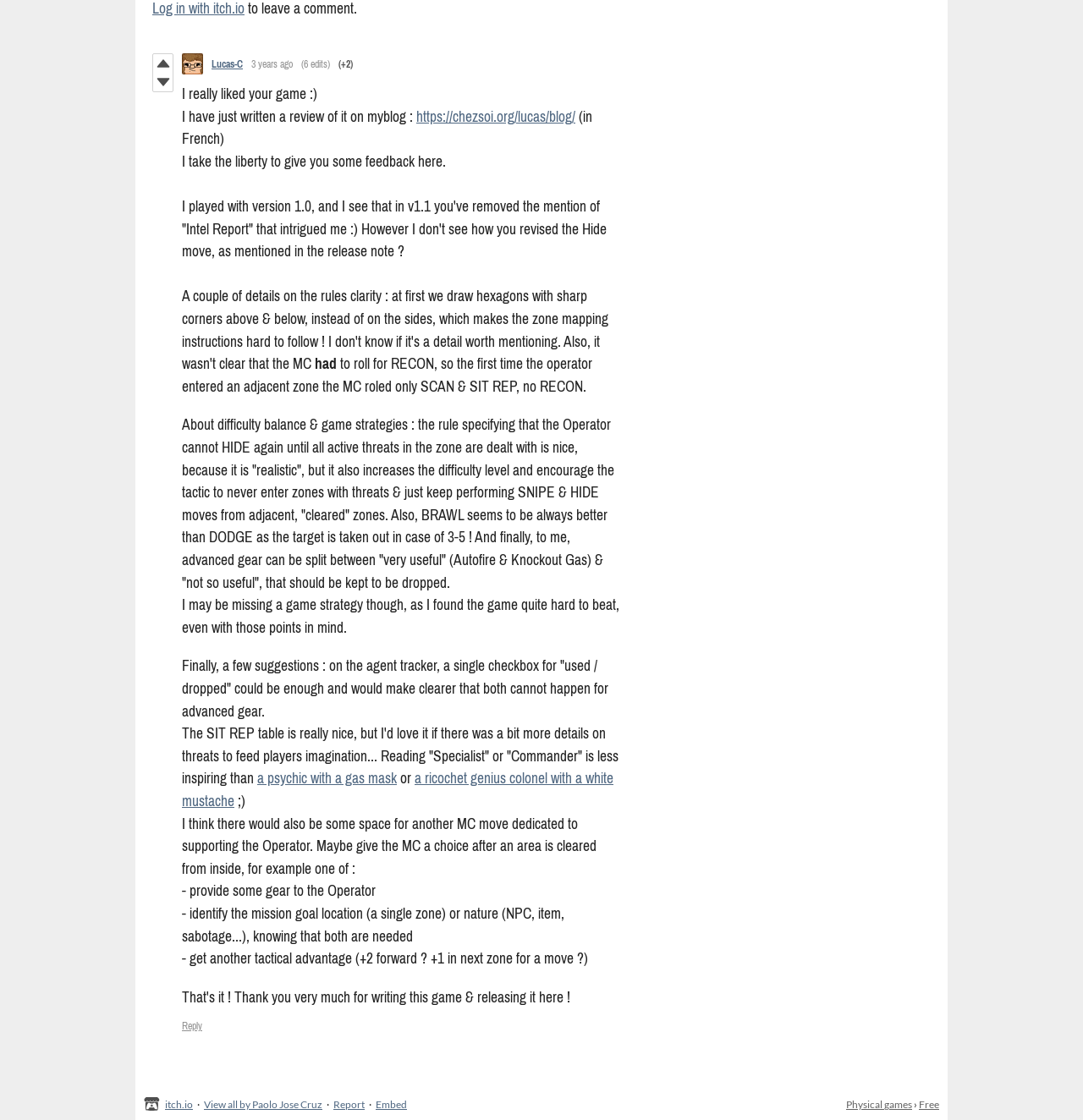What is the username of the person who wrote the comment?
Please use the image to deliver a detailed and complete answer.

I inferred this by looking at the link element with the text 'Lucas-C' which is likely to be the username of the person who wrote the comment.